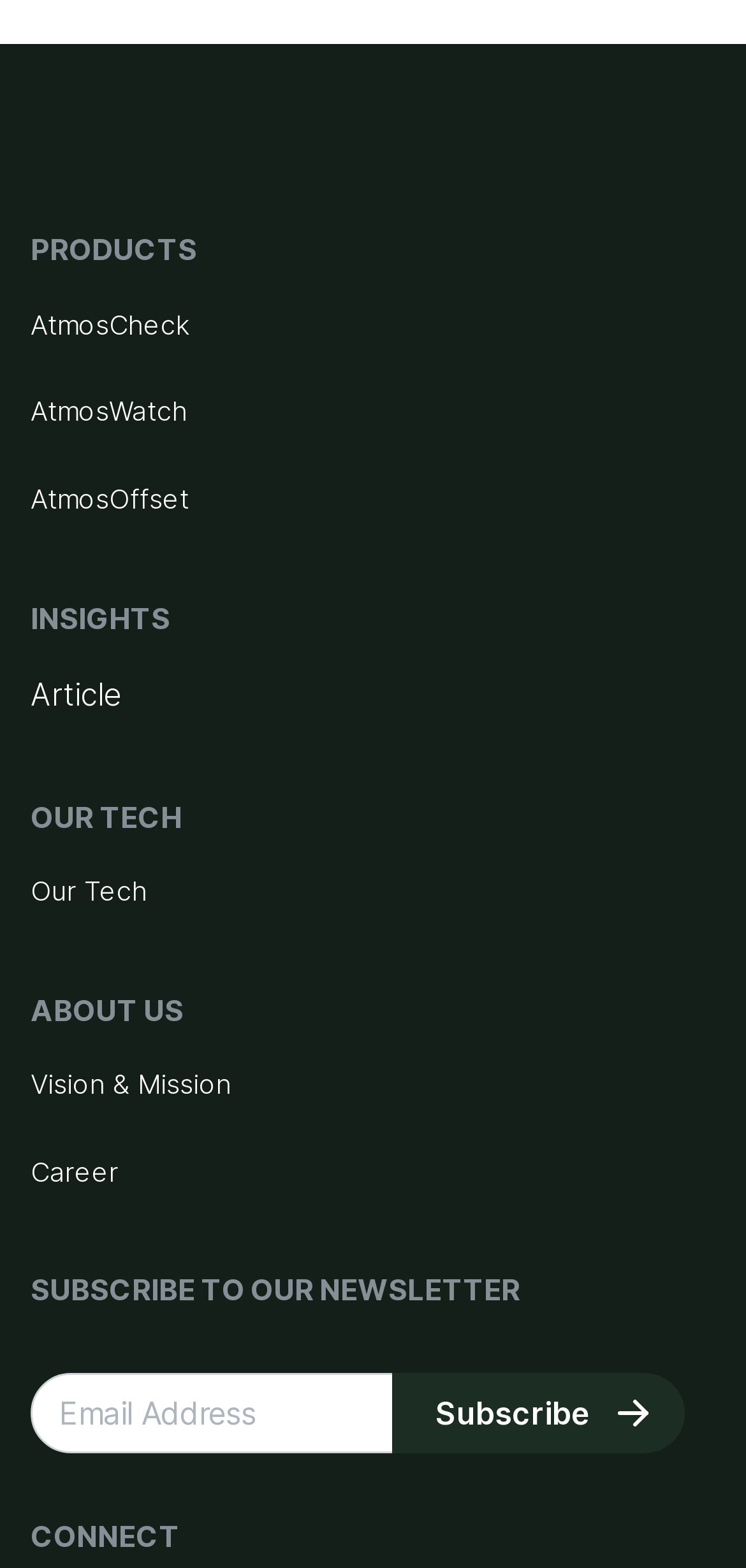Respond concisely with one word or phrase to the following query:
How many main categories are there?

4